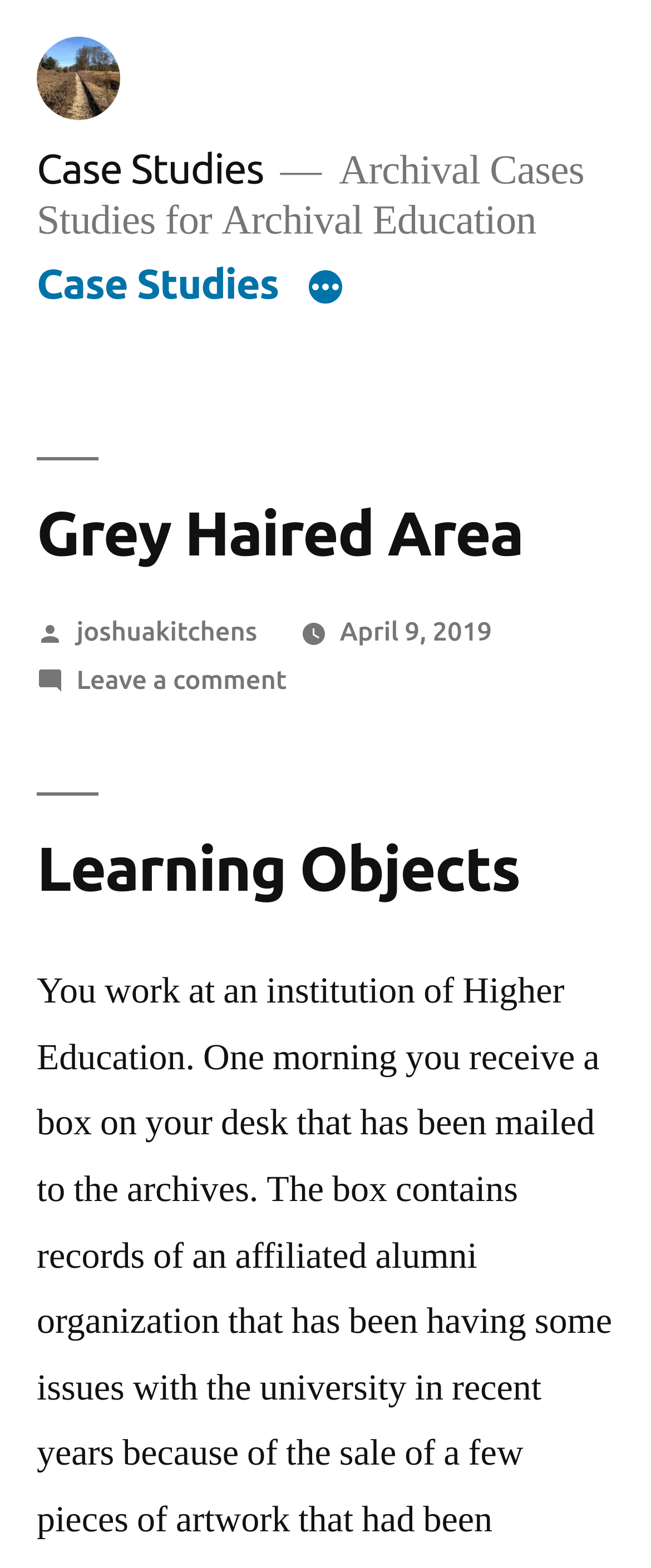Please locate the bounding box coordinates of the element that should be clicked to achieve the given instruction: "view learning objects".

[0.056, 0.505, 0.944, 0.578]